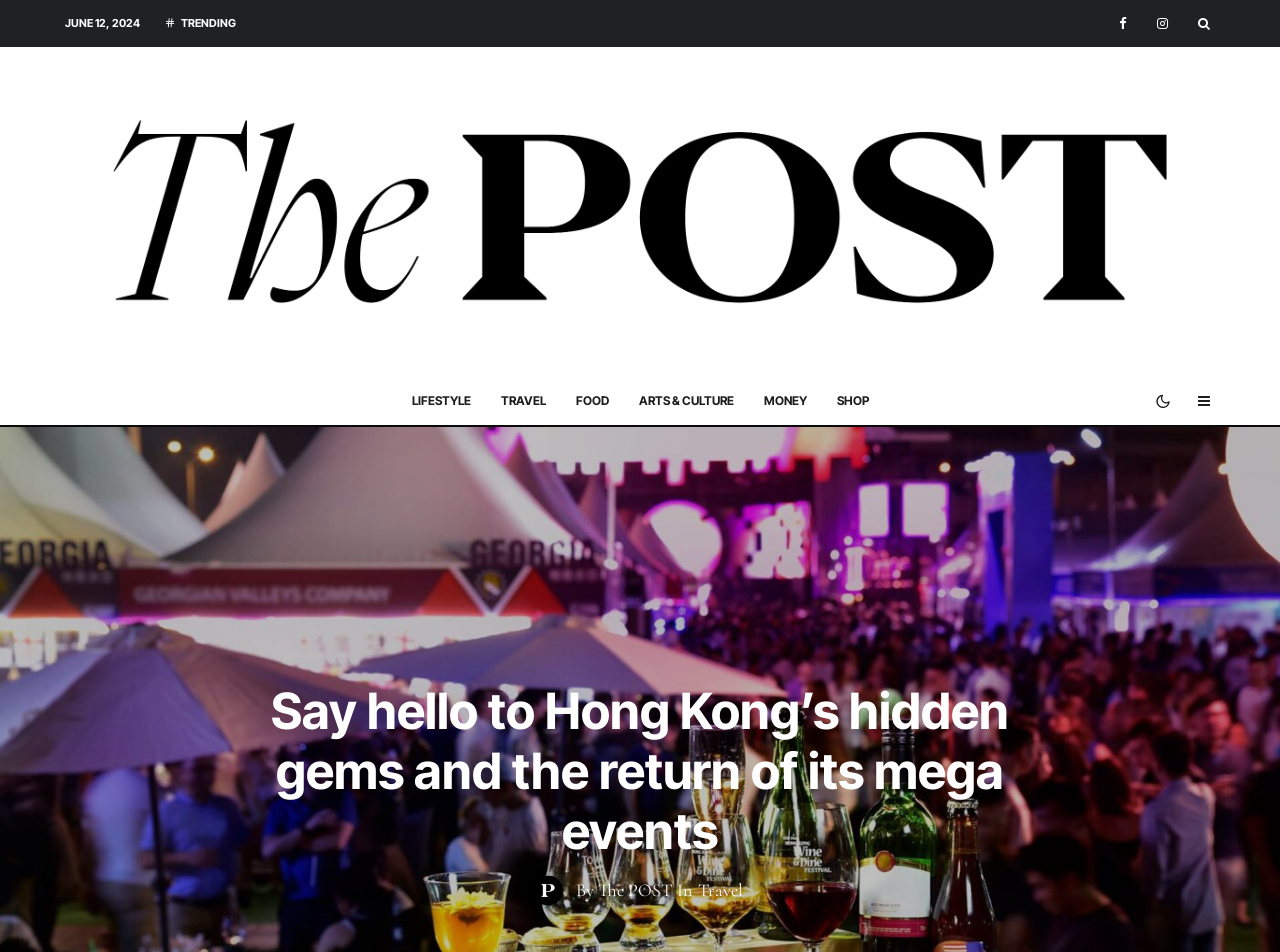What categories are listed on the webpage?
Use the image to answer the question with a single word or phrase.

LIFESTYLE, TRAVEL, FOOD, ARTS & CULTURE, MONEY, SHOP